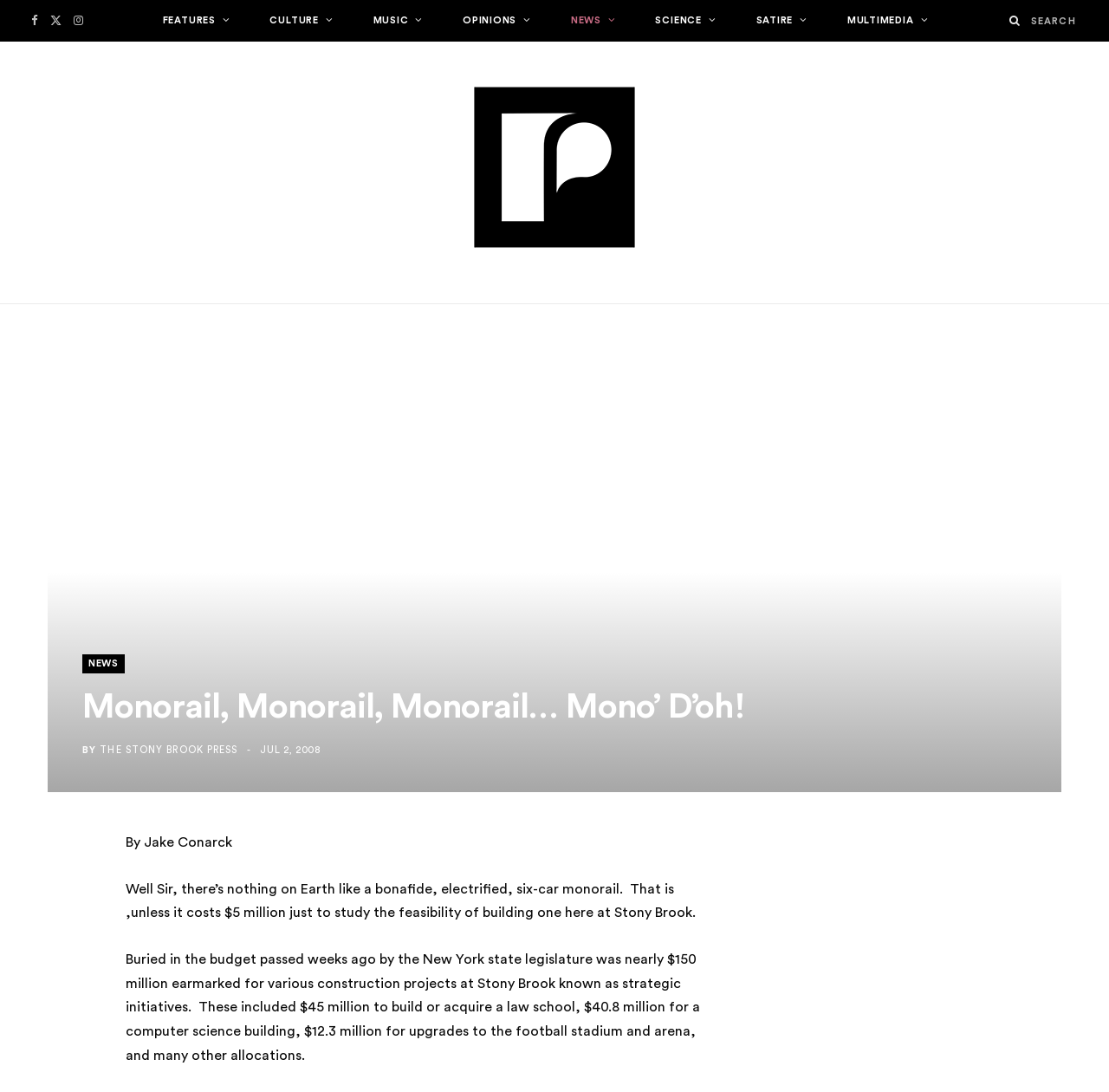Identify the bounding box of the UI element that matches this description: "parent_node: NEWS".

[0.043, 0.322, 0.957, 0.725]